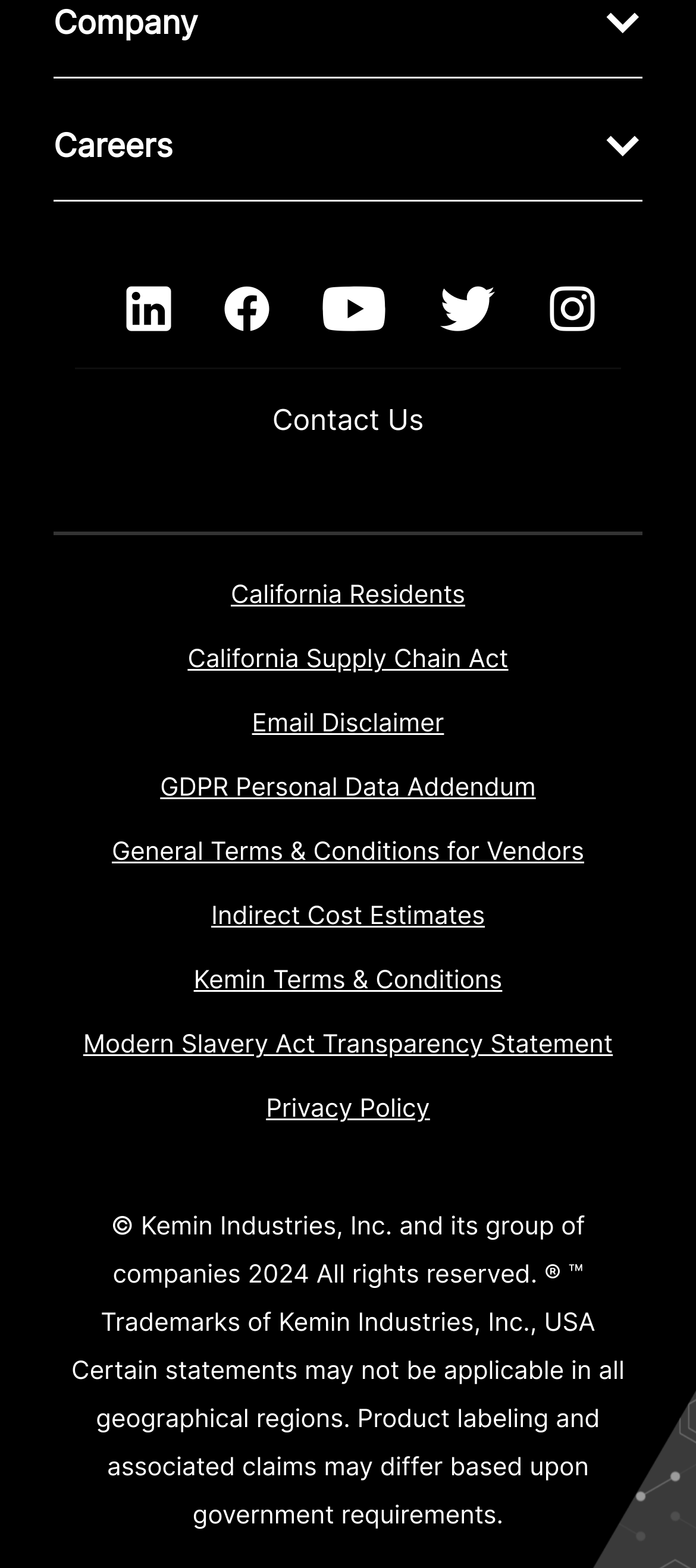Provide the bounding box coordinates for the area that should be clicked to complete the instruction: "Click on Careers".

[0.077, 0.085, 0.923, 0.129]